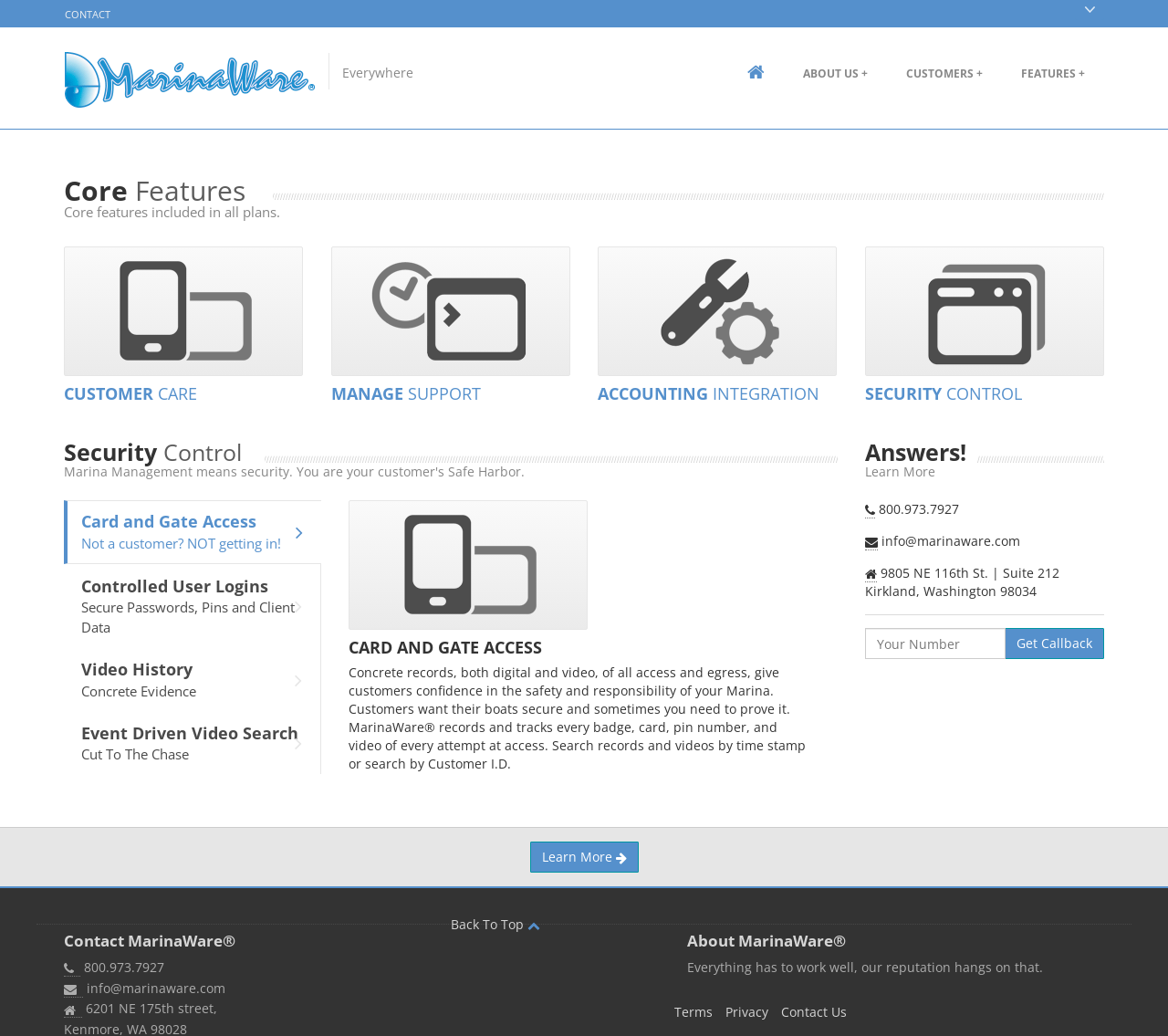How can I get a callback?
Please describe in detail the information shown in the image to answer the question.

To get a callback, I need to fill in the form in the 'Answers! Learn More' section, which includes a textbox for my number and a 'Get Callback' button.